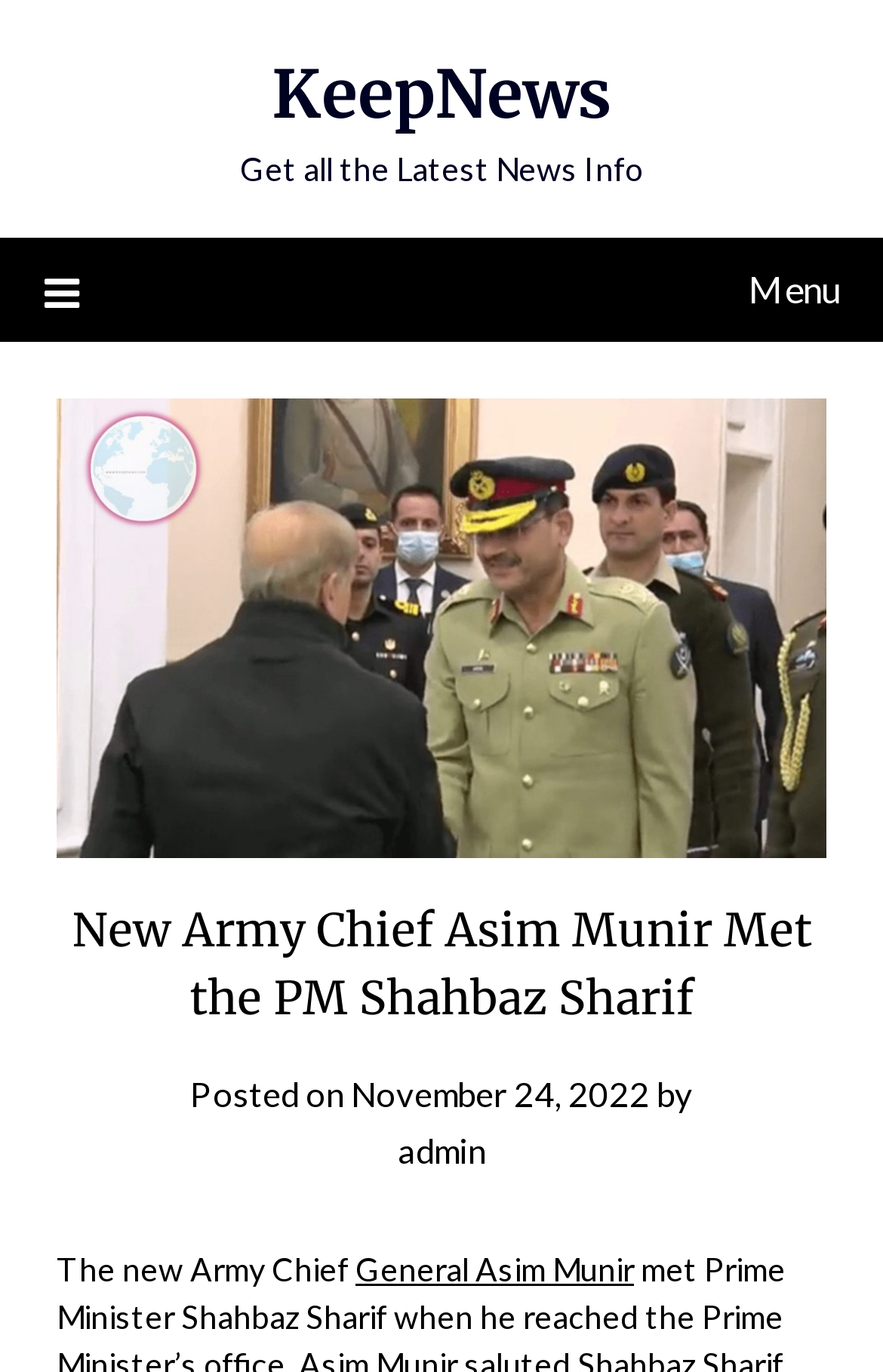Examine the screenshot and answer the question in as much detail as possible: What is the position of the image on the webpage?

The position of the image on the webpage can be determined by analyzing the bounding box coordinates of the elements. The image has a bounding box coordinate of [0.064, 0.29, 0.936, 0.626], which indicates that it is located below the menu element, which has a bounding box coordinate of [0.05, 0.172, 0.95, 0.248].